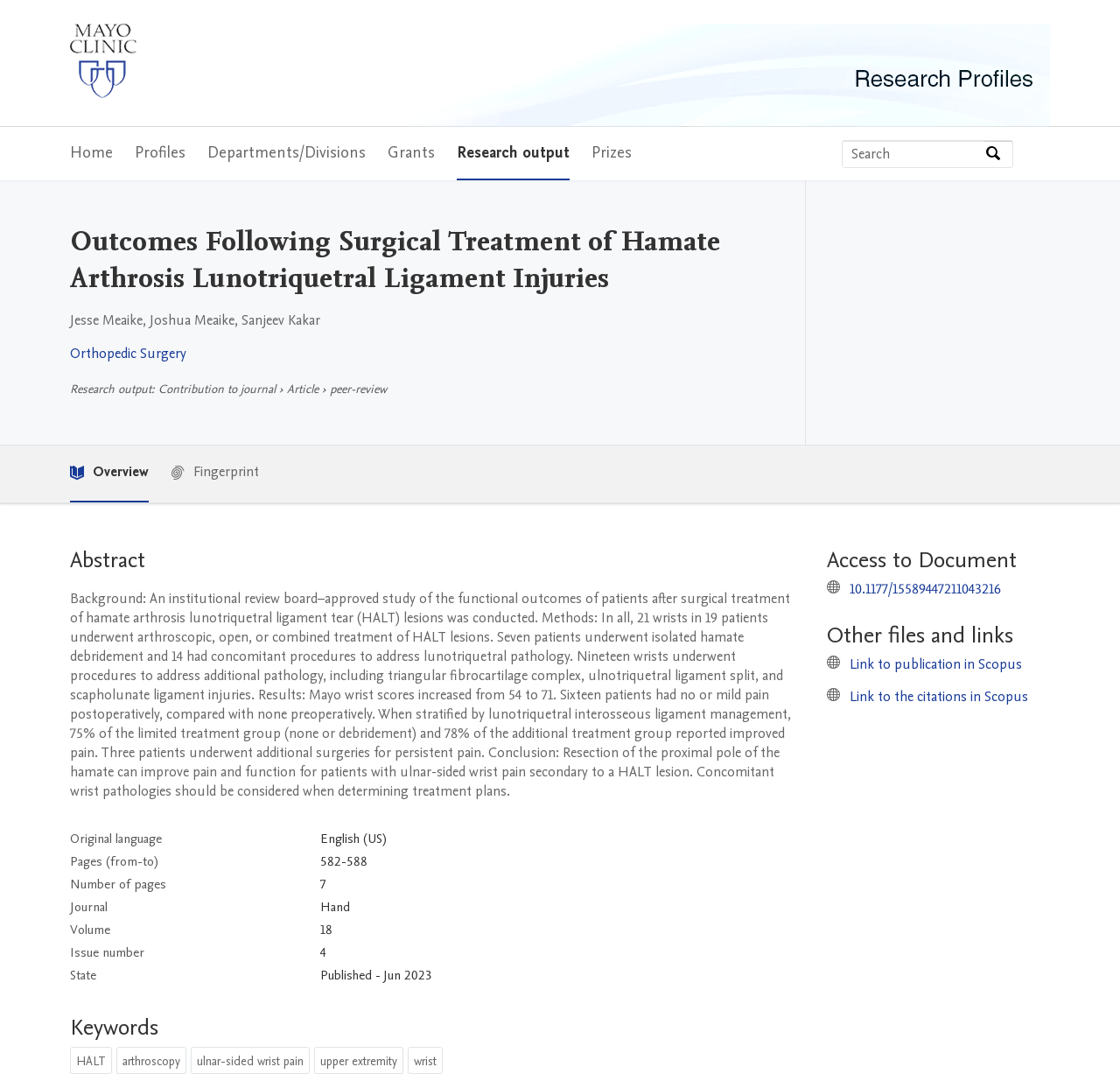What is the volume number of the journal?
Please answer the question as detailed as possible based on the image.

The volume number of the journal can be found in the table below the abstract, where it is specified as '18' in the 'Volume' row.